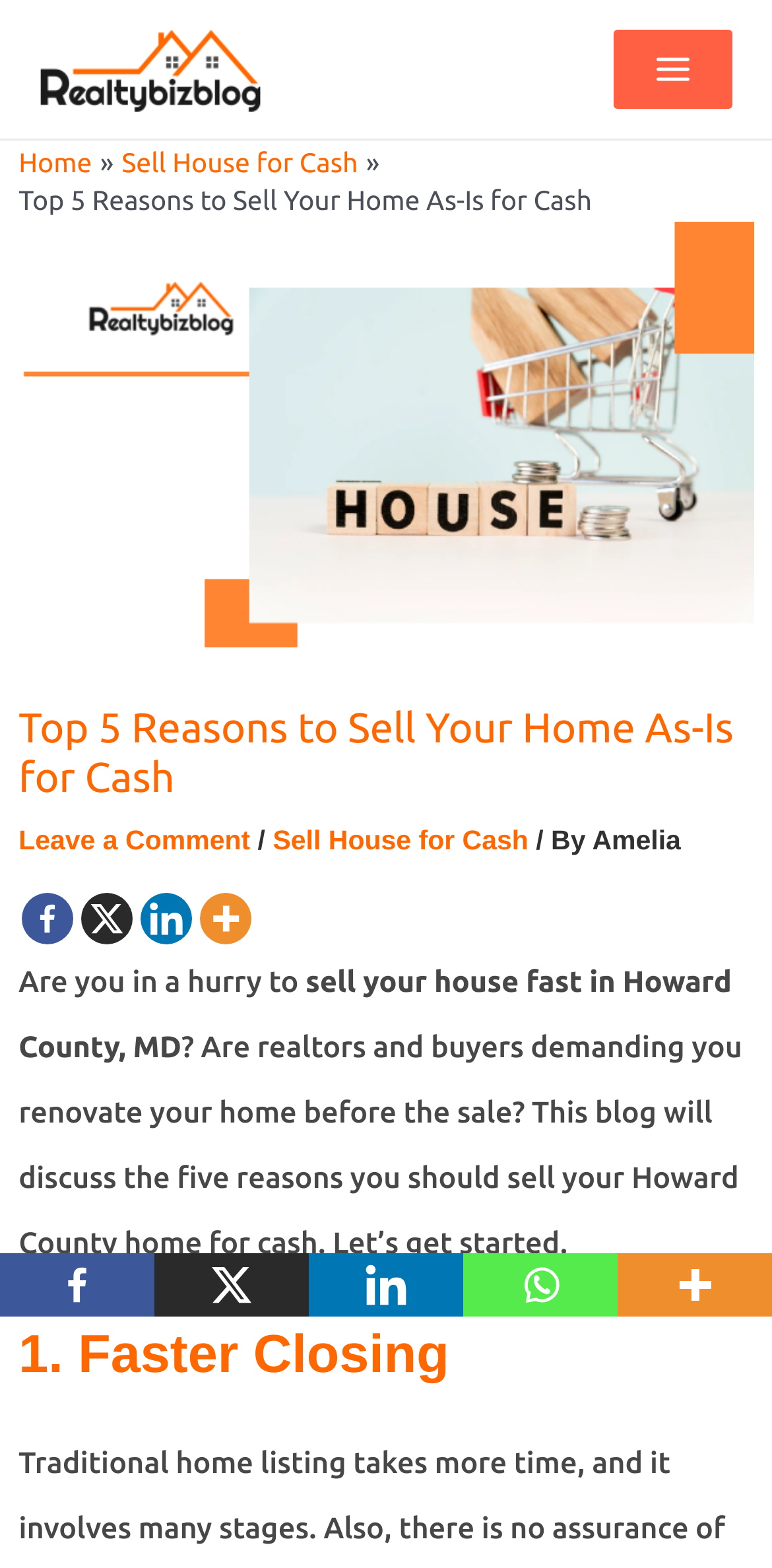What is the name of the blog? Please answer the question using a single word or phrase based on the image.

Realtybizblog